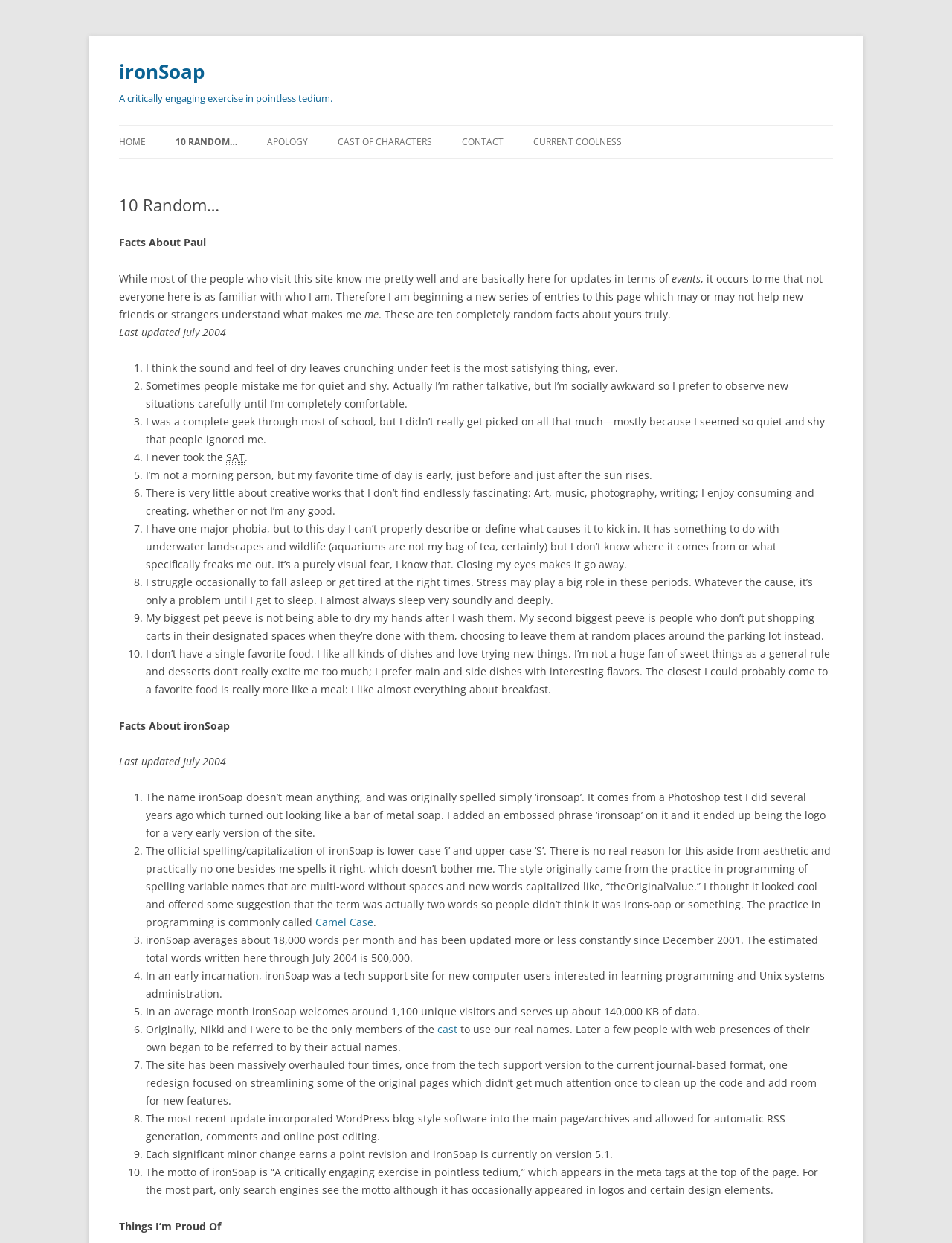Kindly determine the bounding box coordinates for the clickable area to achieve the given instruction: "Click the 'Skip to content' link".

[0.5, 0.101, 0.578, 0.109]